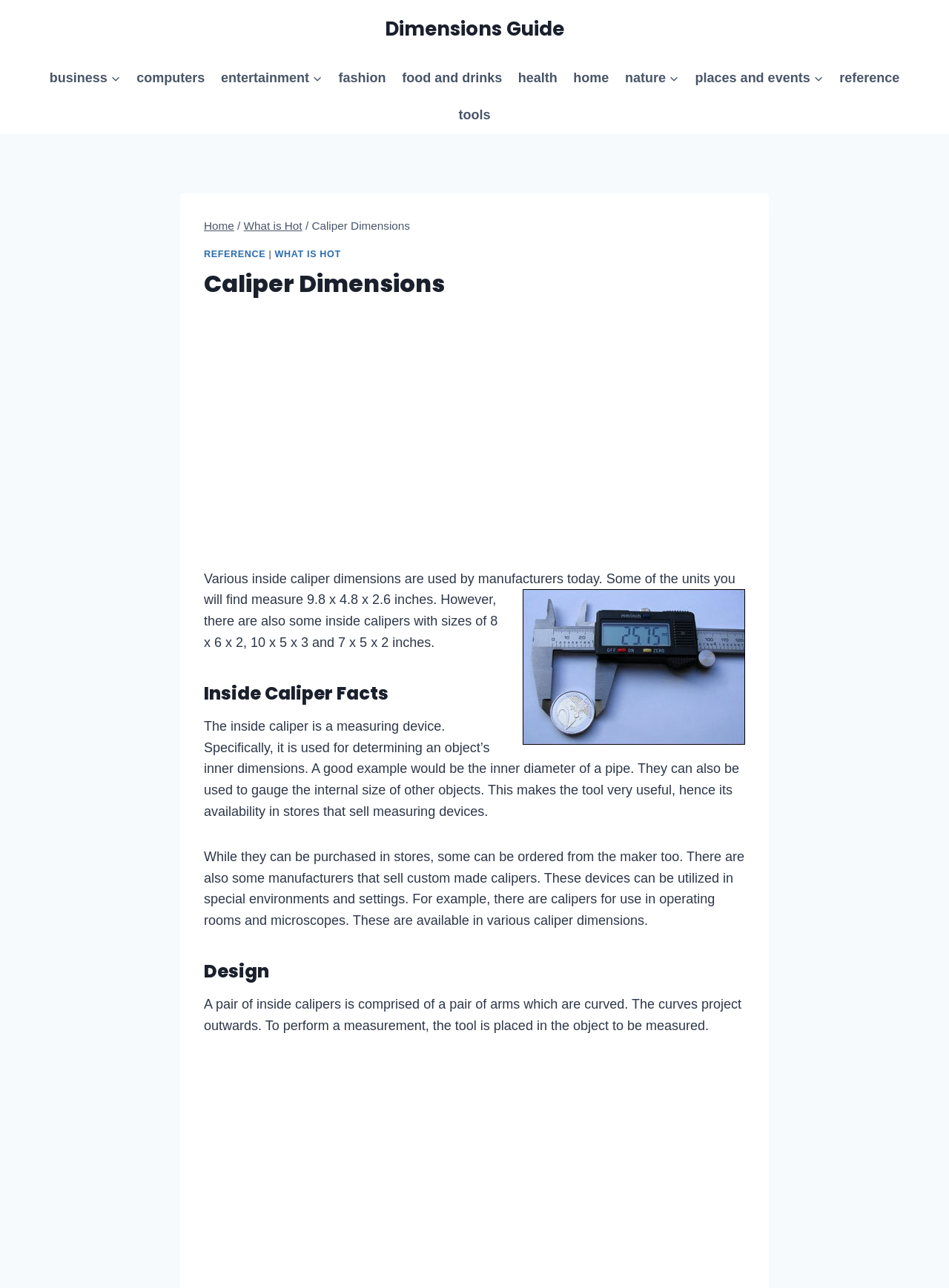Refer to the image and answer the question with as much detail as possible: What is the purpose of an inside caliper?

According to the webpage, an inside caliper is a measuring device used to determine an object's inner dimensions, such as the inner diameter of a pipe. It can also be used to gauge the internal size of other objects, making it a useful tool.